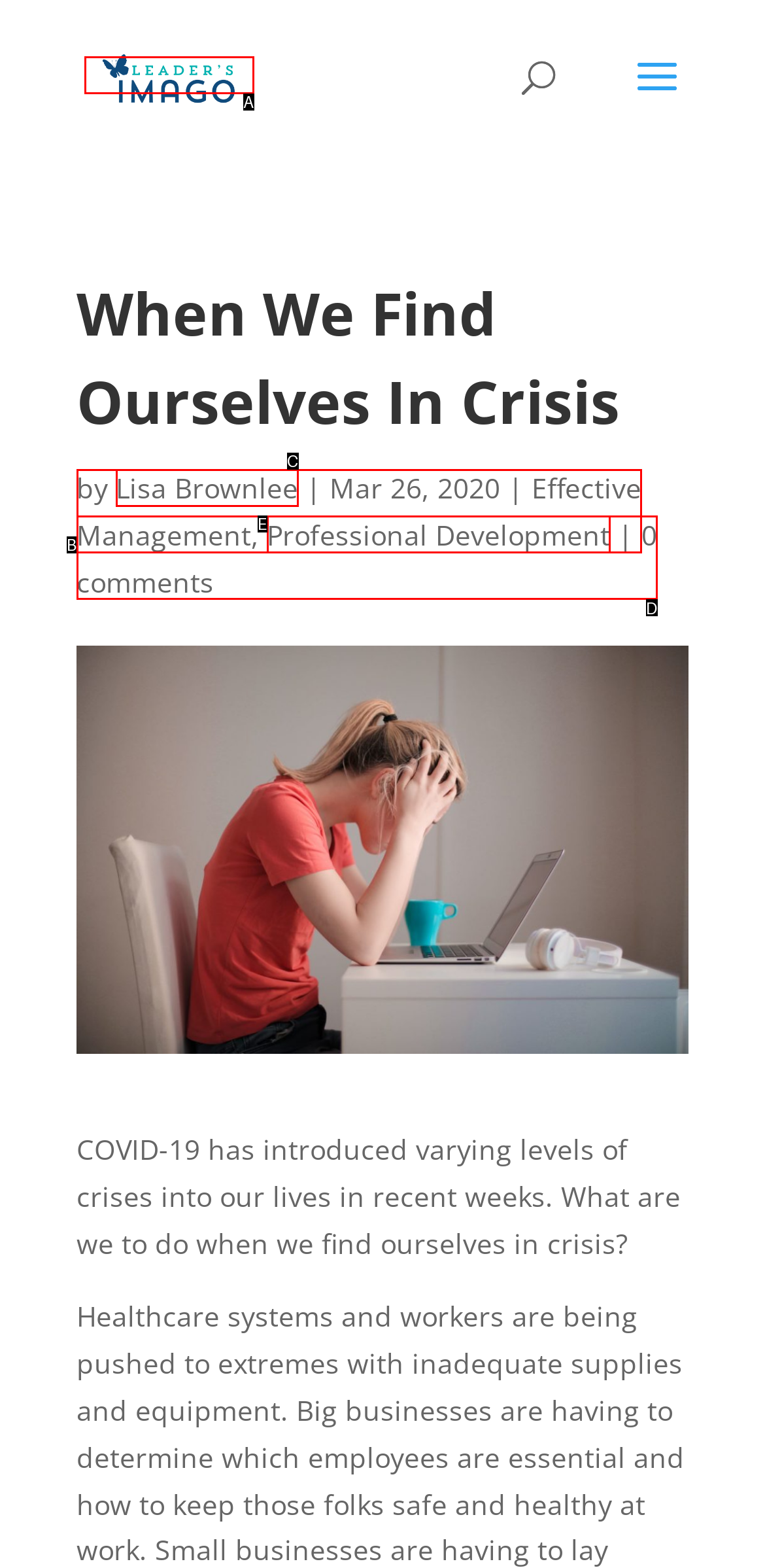Identify the HTML element that best matches the description: alt="Da-War Path". Provide your answer by selecting the corresponding letter from the given options.

None